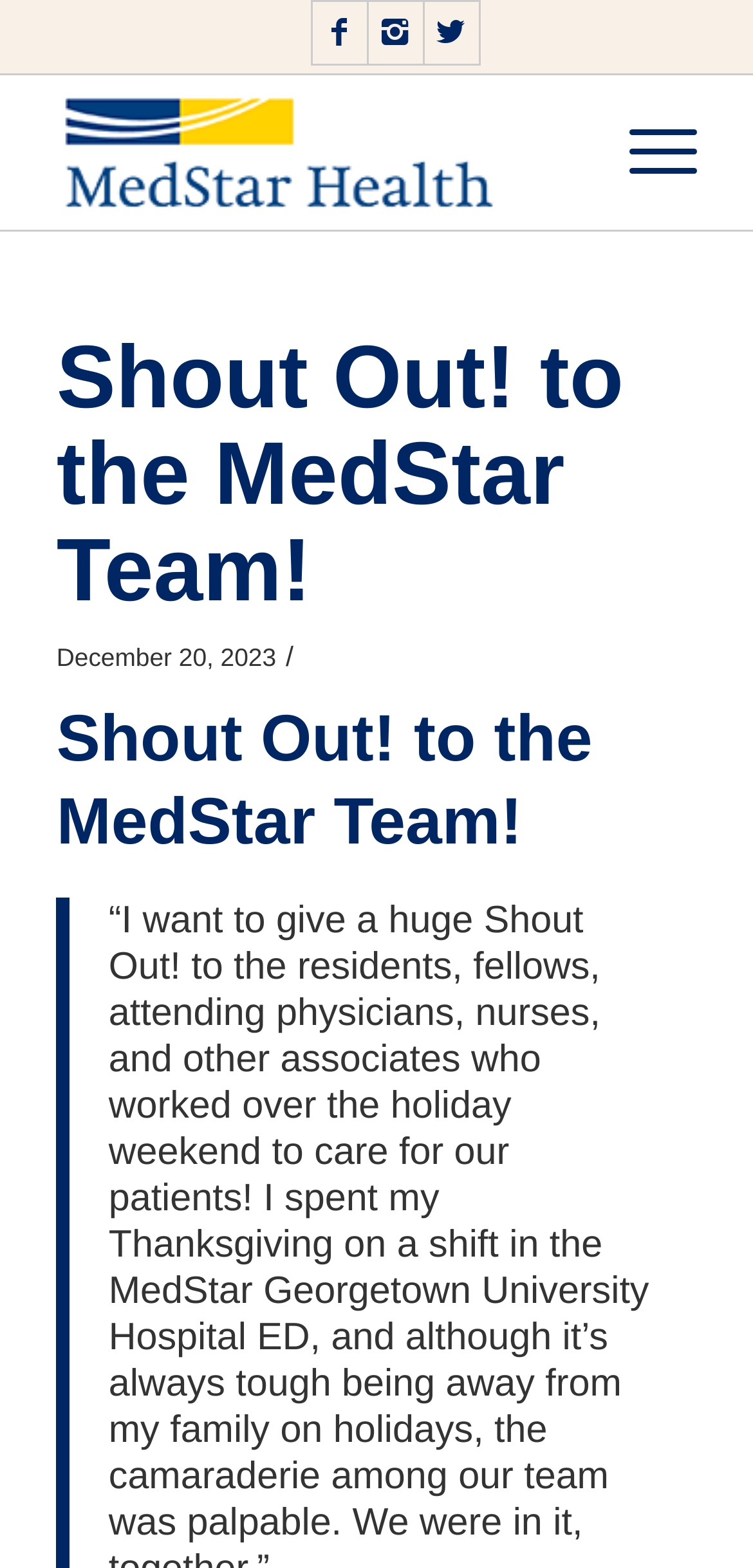Identify the bounding box coordinates for the UI element described by the following text: "parent_node: Email * aria-describedby="email-notes" name="email"". Provide the coordinates as four float numbers between 0 and 1, in the format [left, top, right, bottom].

None